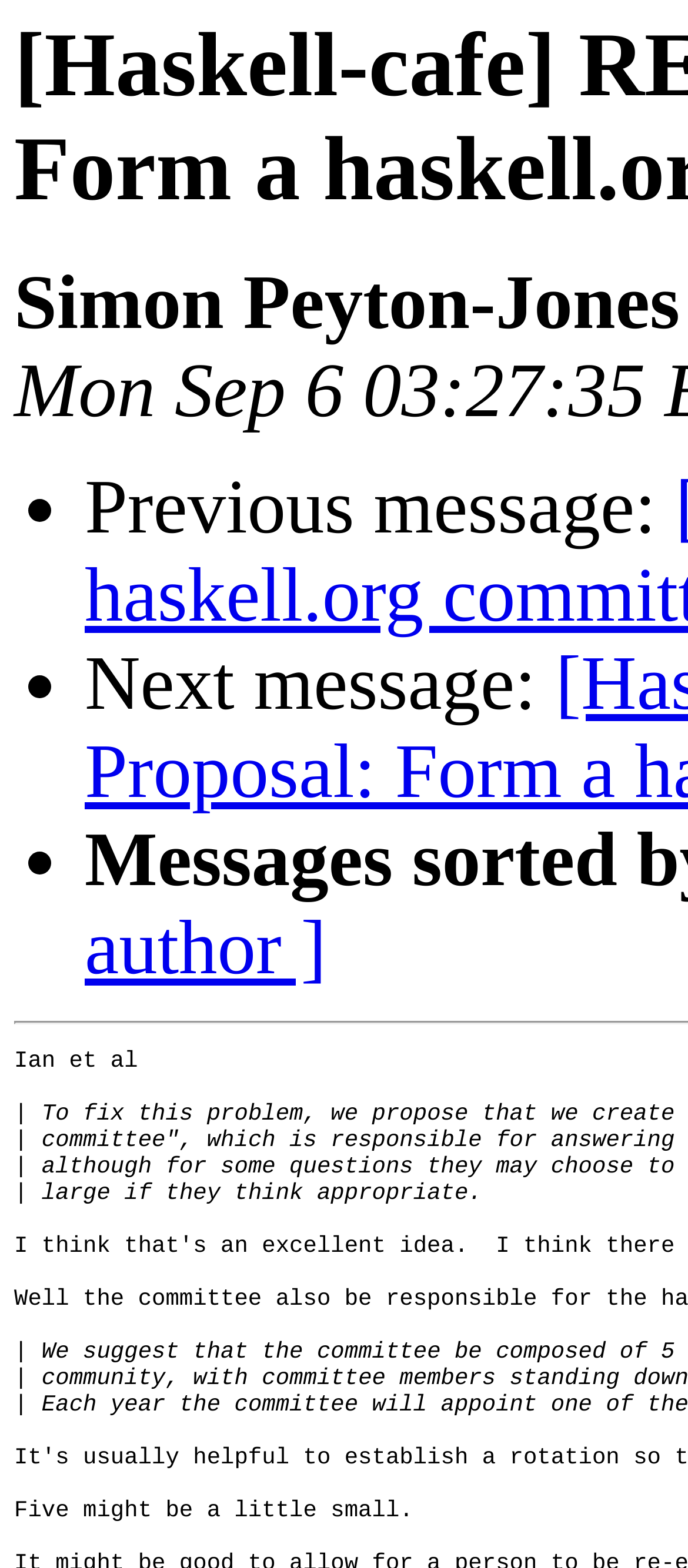Based on the image, please respond to the question with as much detail as possible:
Is the message a reply to someone?

I looked at the static text element at the top of the webpage, which reads 'RE: [Haskell] Proposal: Form a haskell.org committee', and inferred that the message is a reply to someone, as indicated by the 'RE:' prefix.